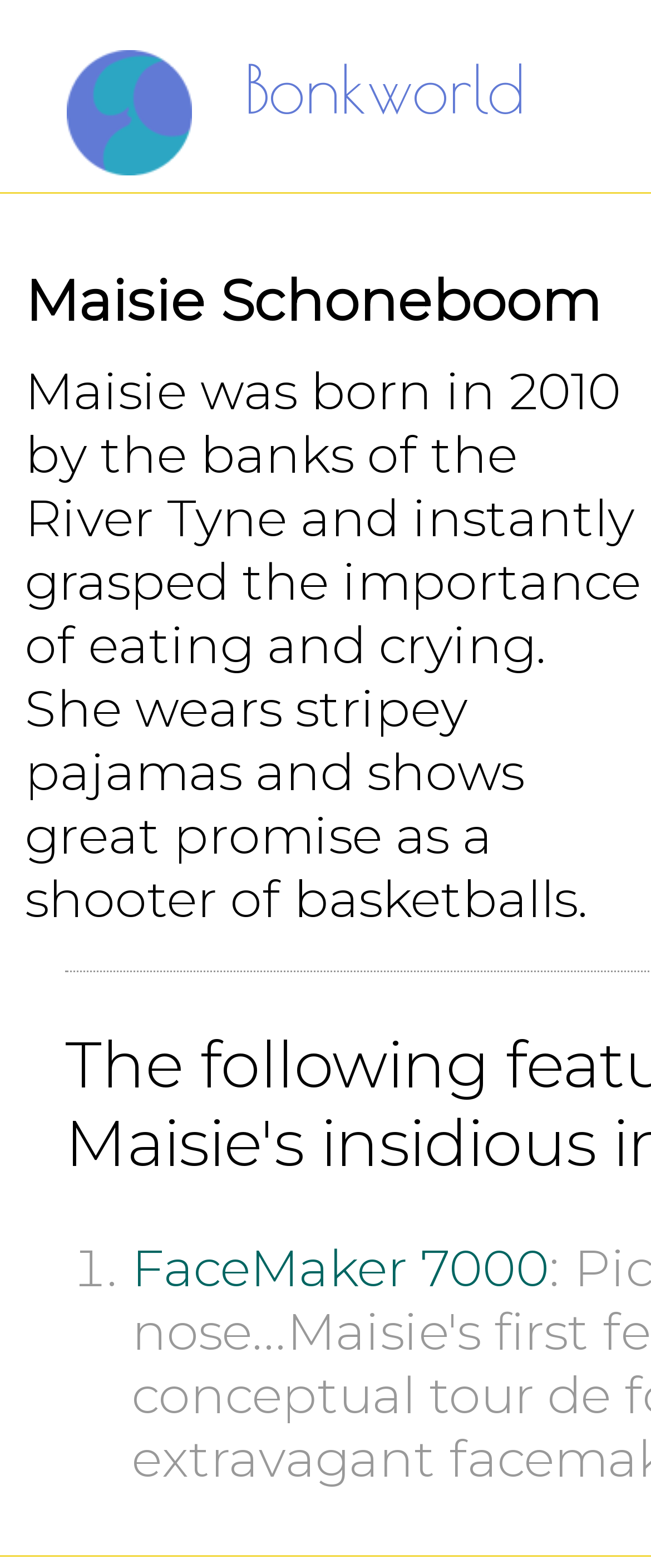Extract the bounding box of the UI element described as: "Bonkworld".

[0.374, 0.032, 0.808, 0.081]